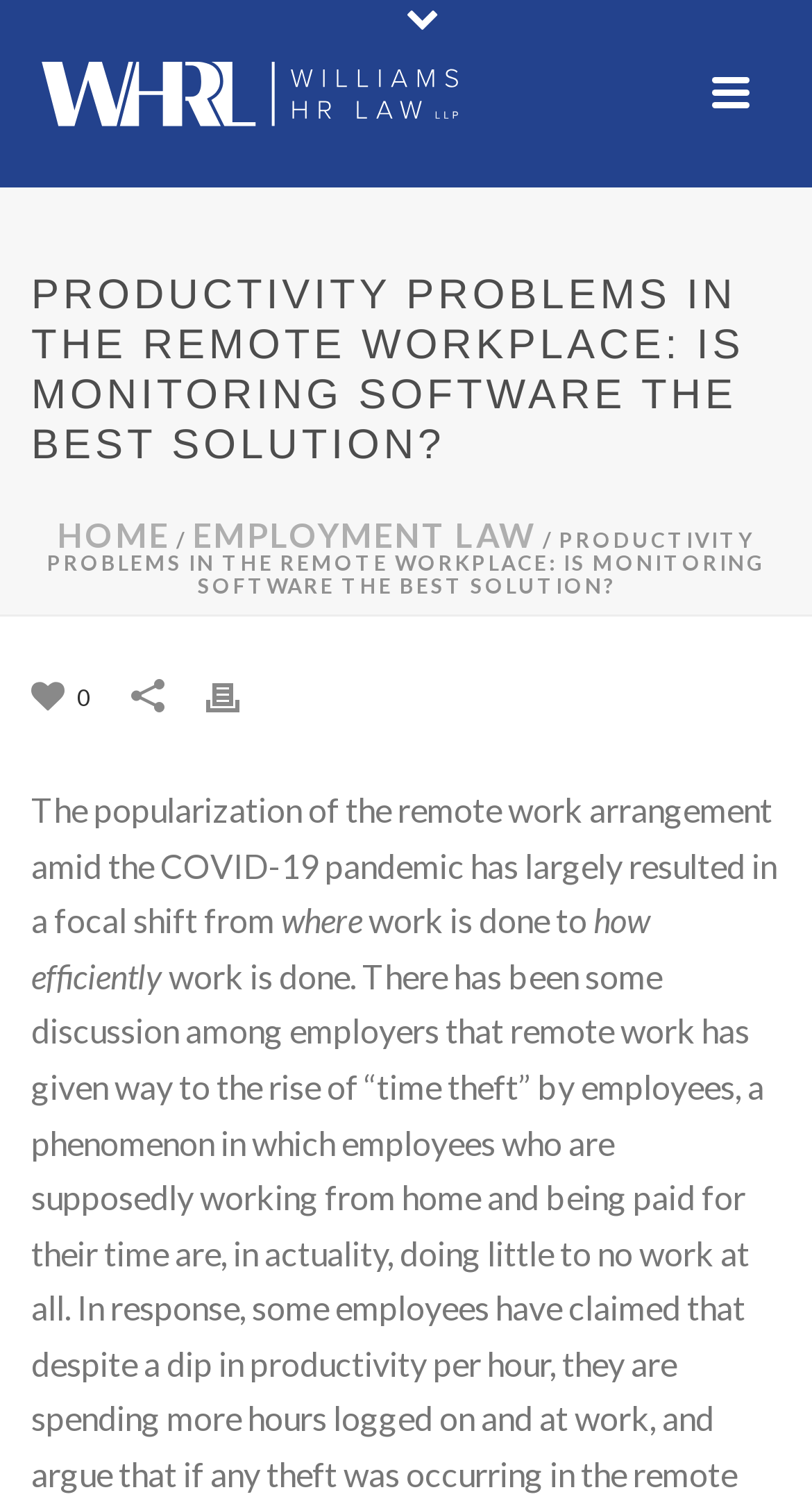Please respond to the question with a concise word or phrase:
How many links are in the top navigation bar?

3